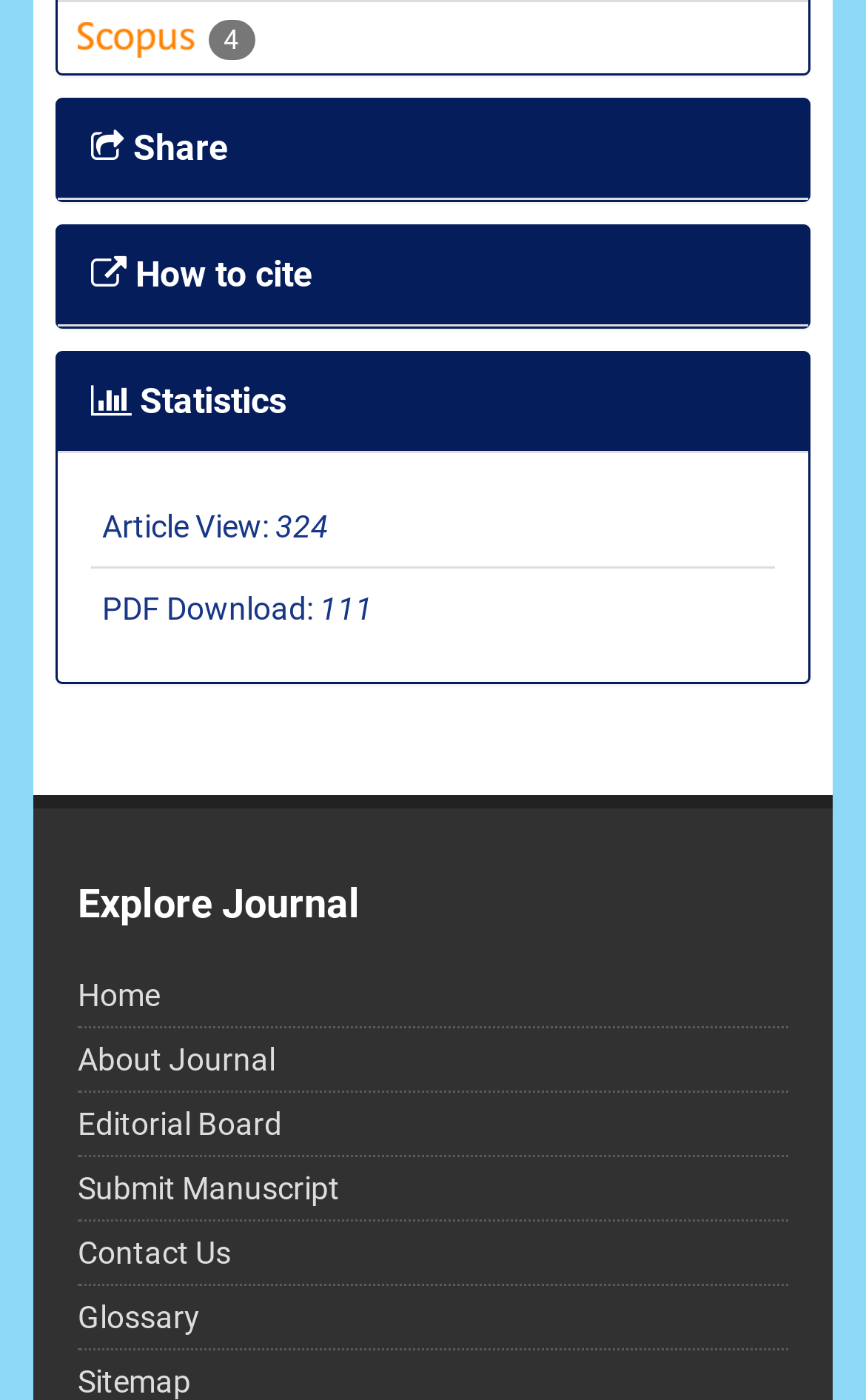Given the following UI element description: "Menu", find the bounding box coordinates in the webpage screenshot.

None